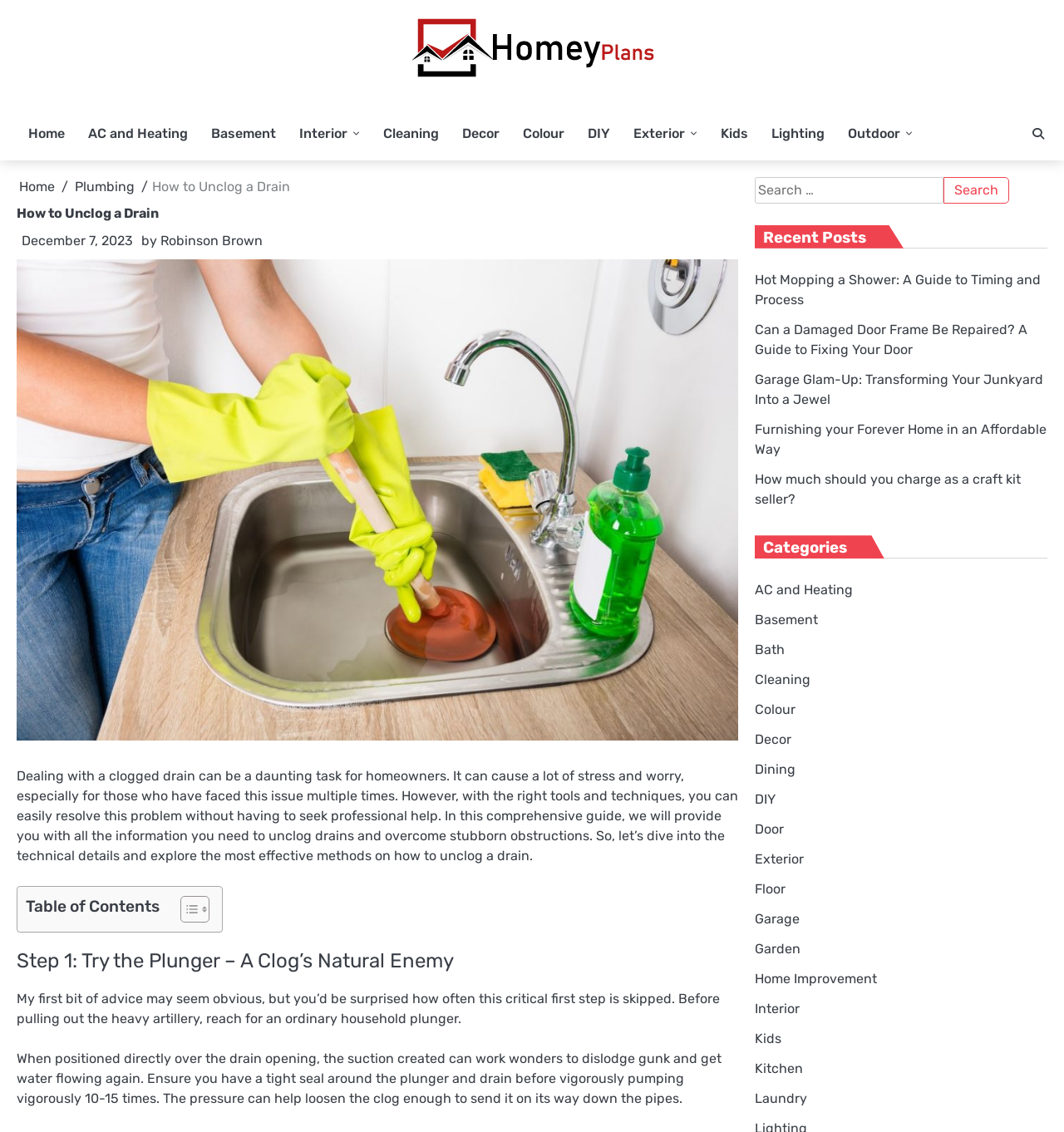From the element description: "Exterior", extract the bounding box coordinates of the UI element. The coordinates should be expressed as four float numbers between 0 and 1, in the order [left, top, right, bottom].

[0.584, 0.102, 0.666, 0.134]